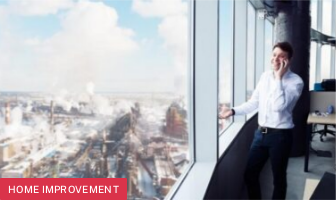Provide an in-depth description of the image.

The image captures a professional man standing by a large window, speaking on his smartphone. The backdrop reveals a sprawling urban landscape, possibly indicating a busy city environment with hints of industrial activity in the distance. Sunlight bathes the scene, enhancing the modern aesthetic of the office space. In the foreground, a striking banner reads "HOME IMPROVEMENT," suggesting a focus on enhancing living or work environments. The combination of the man's business attire and the dynamic skyline creates an impression of ambition and progress, aligning with themes of modernity and improvement in architecture and lifestyle.